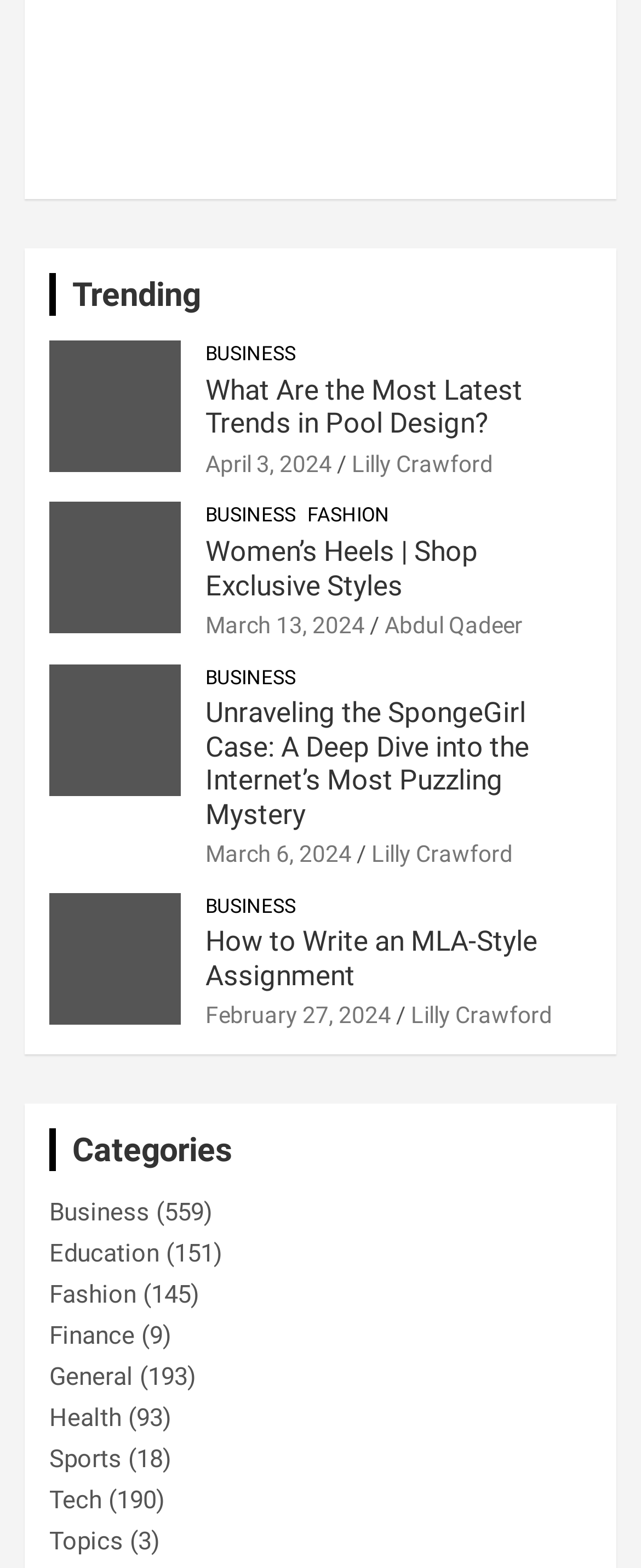Determine the bounding box of the UI element mentioned here: "Lilly Crawford". The coordinates must be in the format [left, top, right, bottom] with values ranging from 0 to 1.

[0.641, 0.639, 0.862, 0.656]